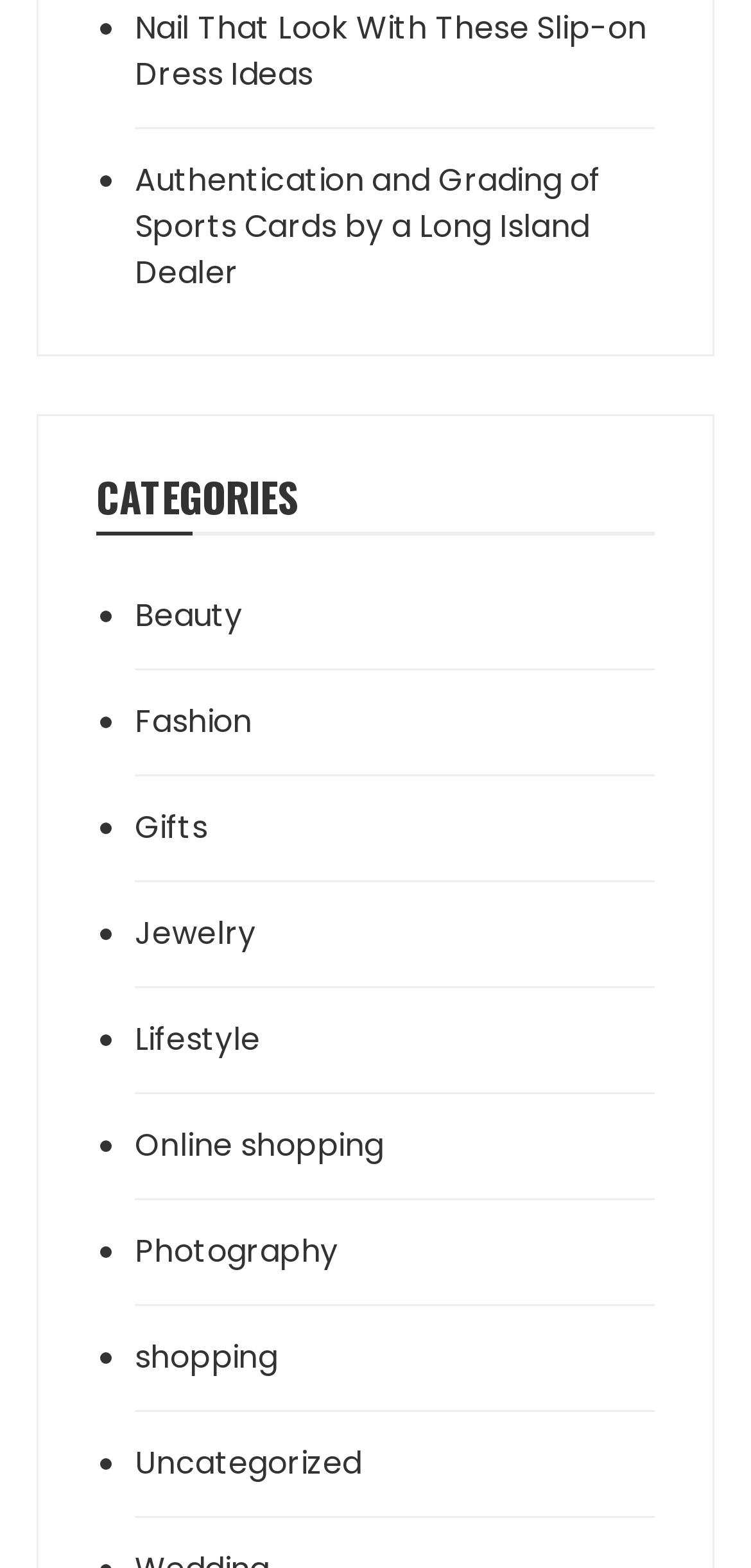Identify the bounding box of the HTML element described here: "aria-label="X"". Provide the coordinates as four float numbers between 0 and 1: [left, top, right, bottom].

None